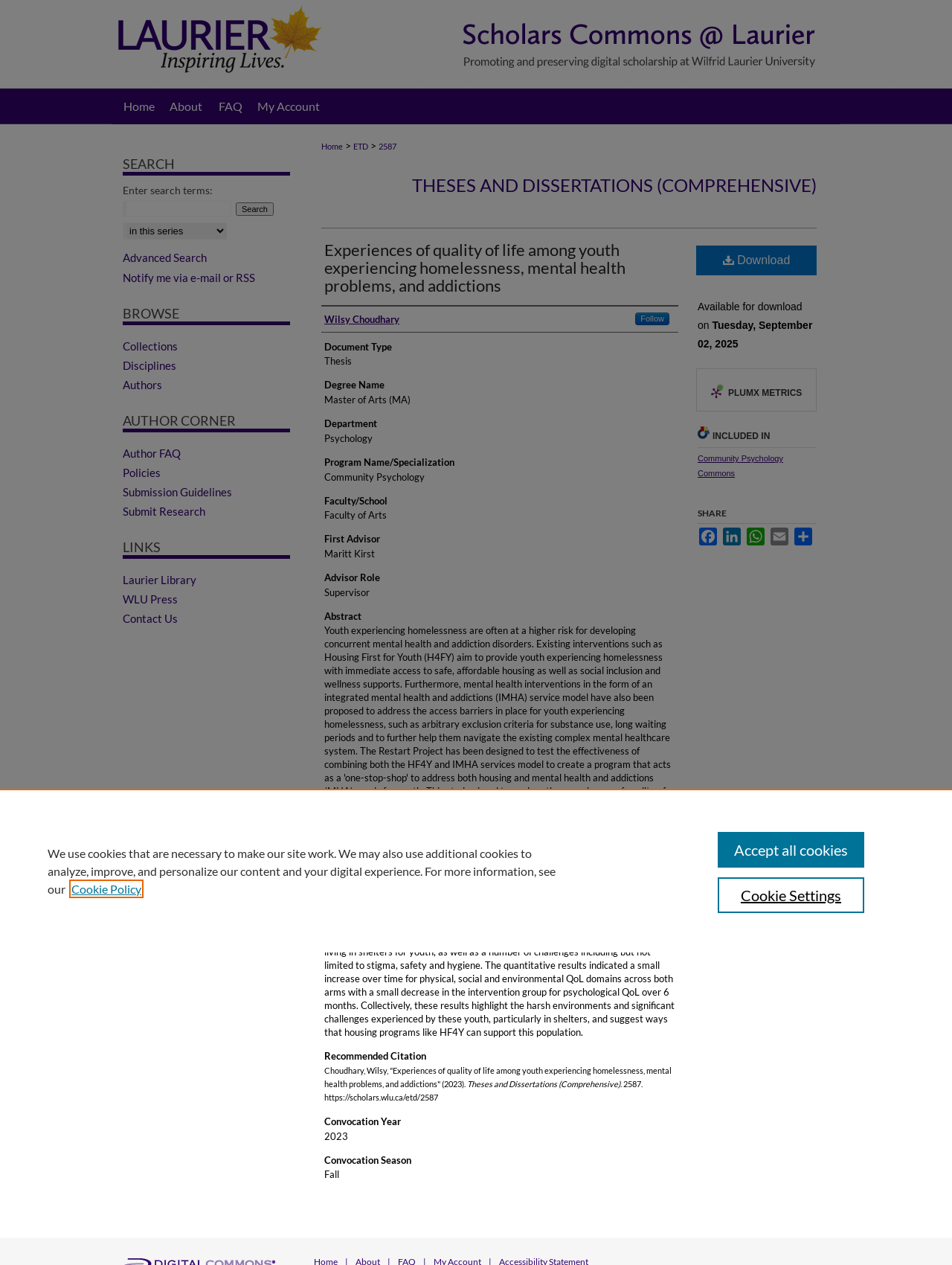Identify the bounding box coordinates of the area you need to click to perform the following instruction: "View the author's profile".

[0.341, 0.247, 0.42, 0.258]